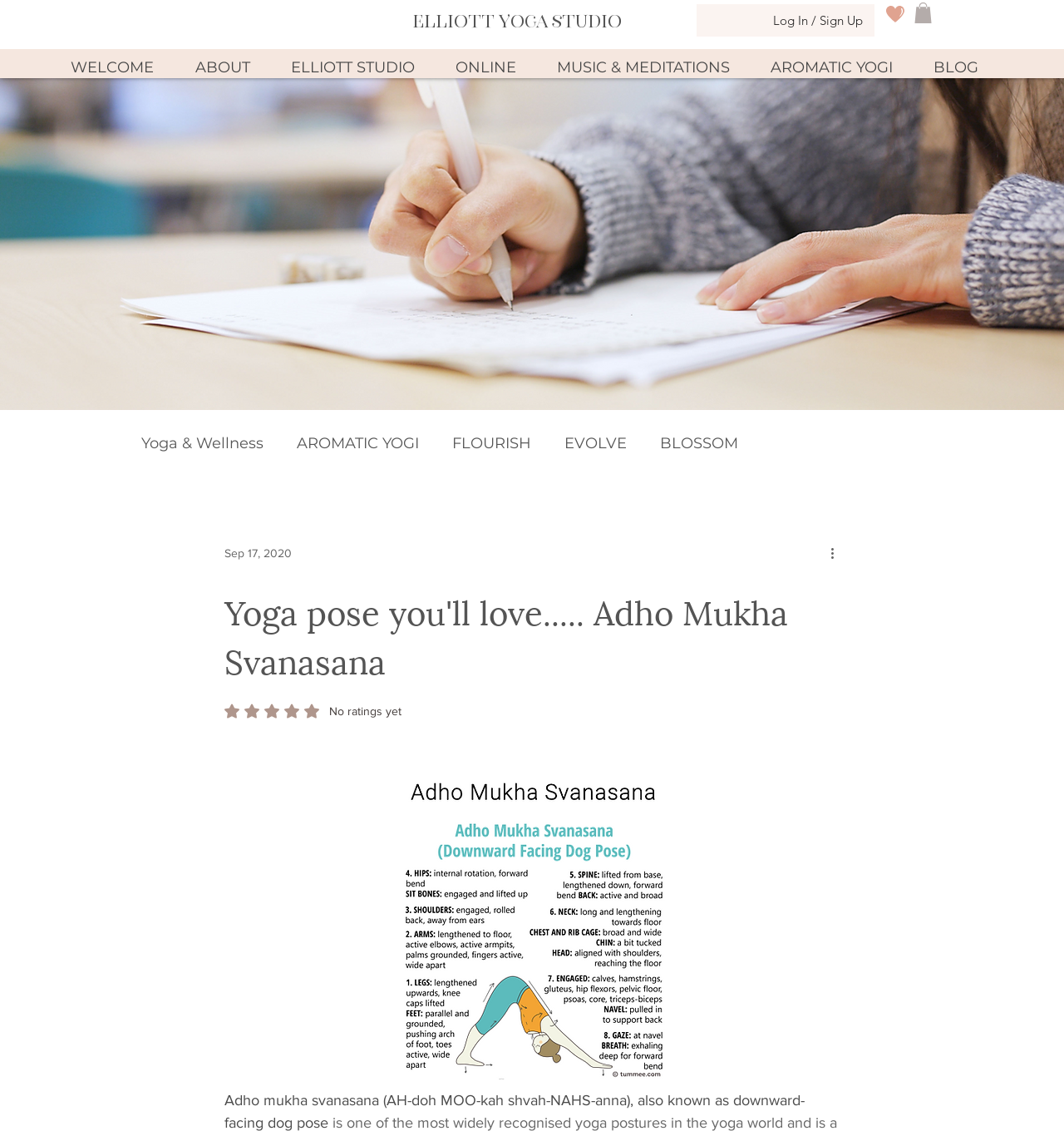Locate the bounding box coordinates of the element's region that should be clicked to carry out the following instruction: "View wish list". The coordinates need to be four float numbers between 0 and 1, i.e., [left, top, right, bottom].

[0.833, 0.005, 0.85, 0.02]